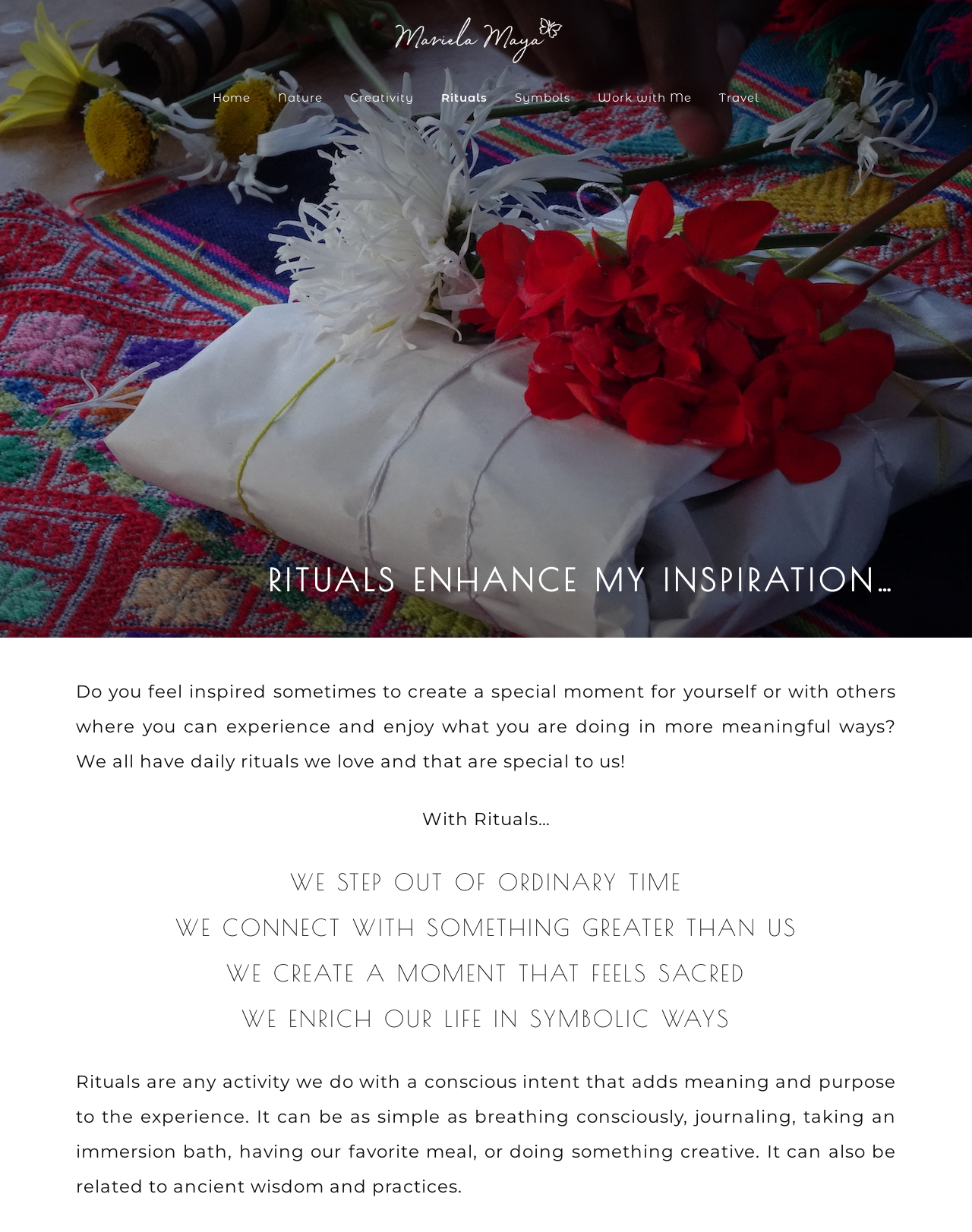Identify and provide the main heading of the webpage.

RITUALS ENHANCE MY INSPIRATION…